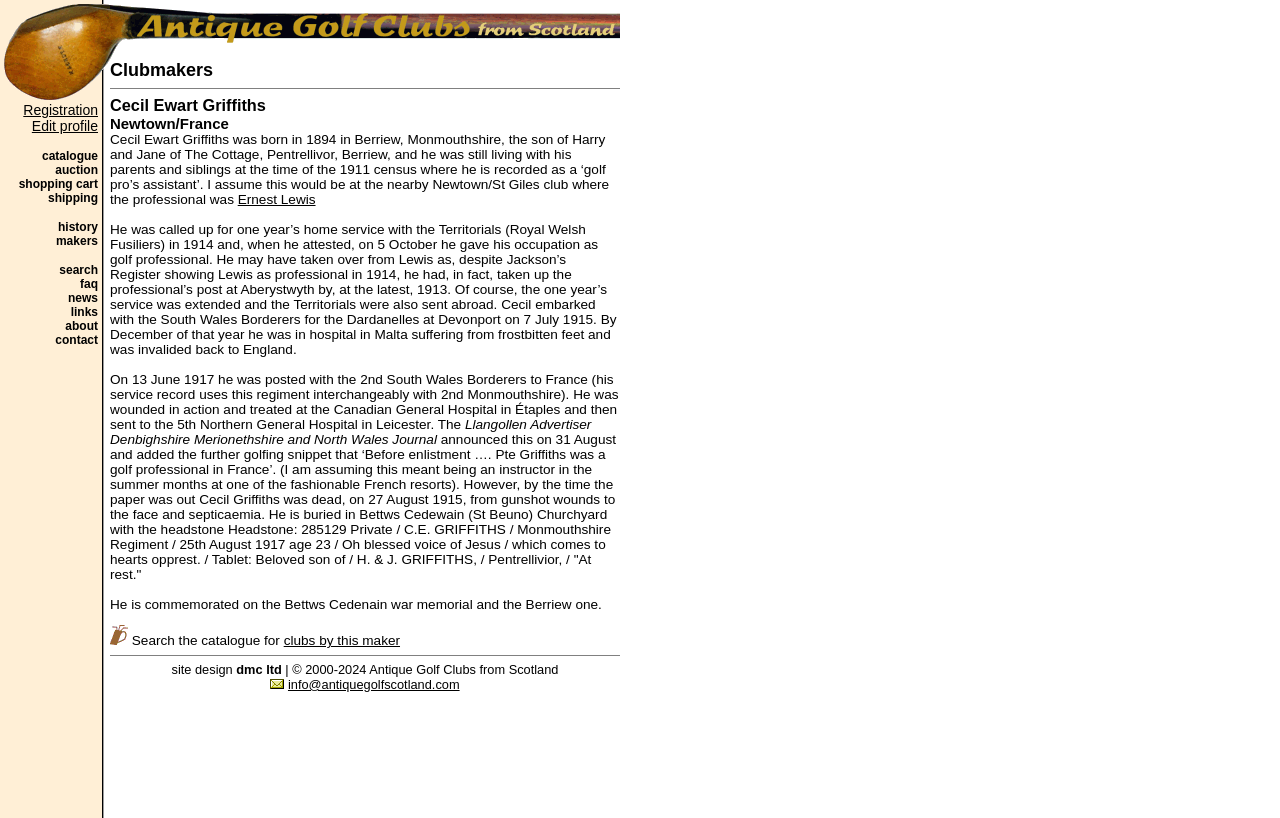Identify the bounding box coordinates of the element that should be clicked to fulfill this task: "Click on the HOME link". The coordinates should be provided as four float numbers between 0 and 1, i.e., [left, top, right, bottom].

None